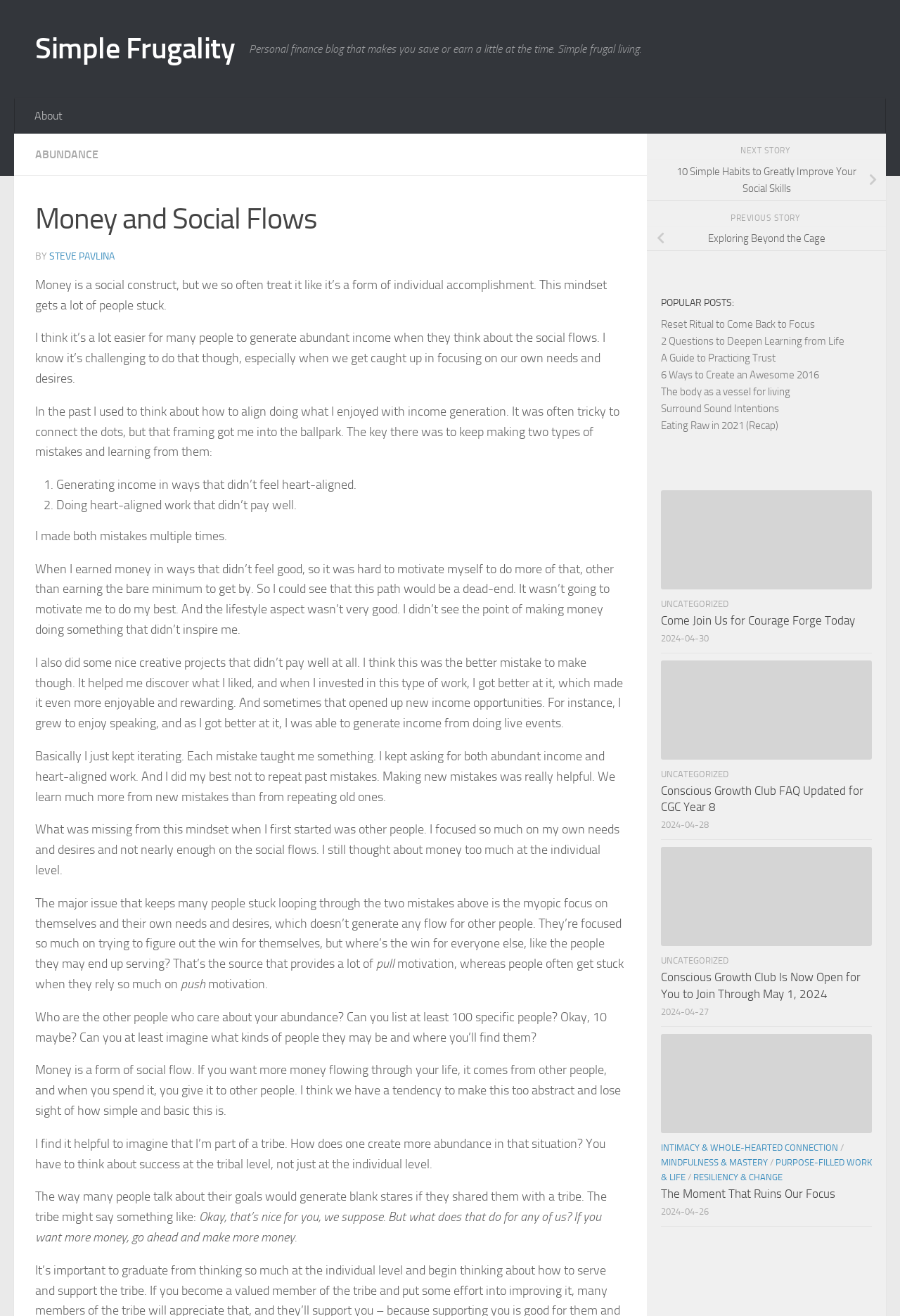Find the bounding box coordinates of the clickable element required to execute the following instruction: "Read the 'Money and Social Flows' article". Provide the coordinates as four float numbers between 0 and 1, i.e., [left, top, right, bottom].

[0.039, 0.15, 0.695, 0.183]